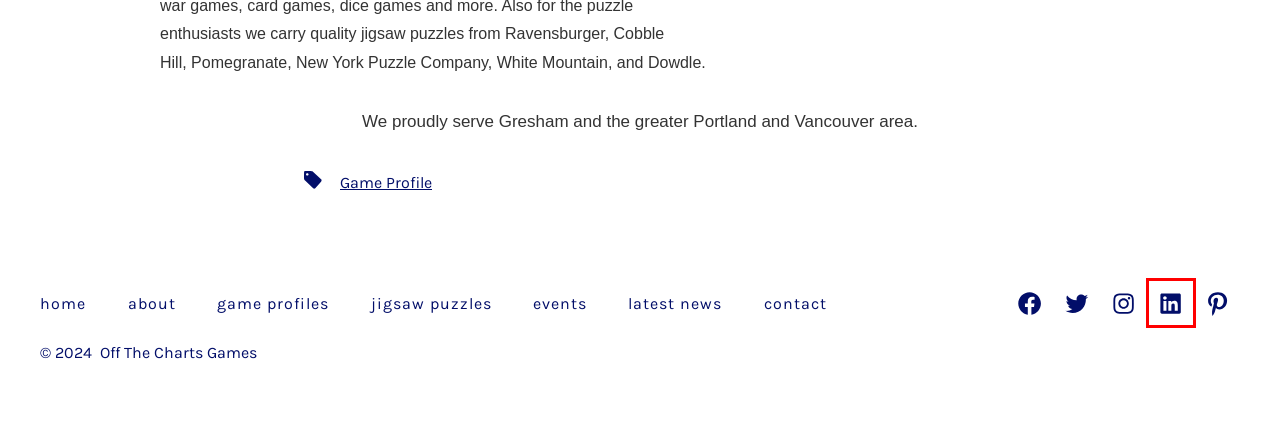Please examine the screenshot provided, which contains a red bounding box around a UI element. Select the webpage description that most accurately describes the new page displayed after clicking the highlighted element. Here are the candidates:
A. 领英企业服务
B. Contact – Off The Charts Games
C. About Us – Off The Charts Games
D. Blog – Off The Charts Games
E. Upcoming Events – Off The Charts Games
F. Game Profiles – Off The Charts Games
G. Jigsaw Puzzles – Off The Charts Games
H. Off The Charts Games – Off The Charts Games

A